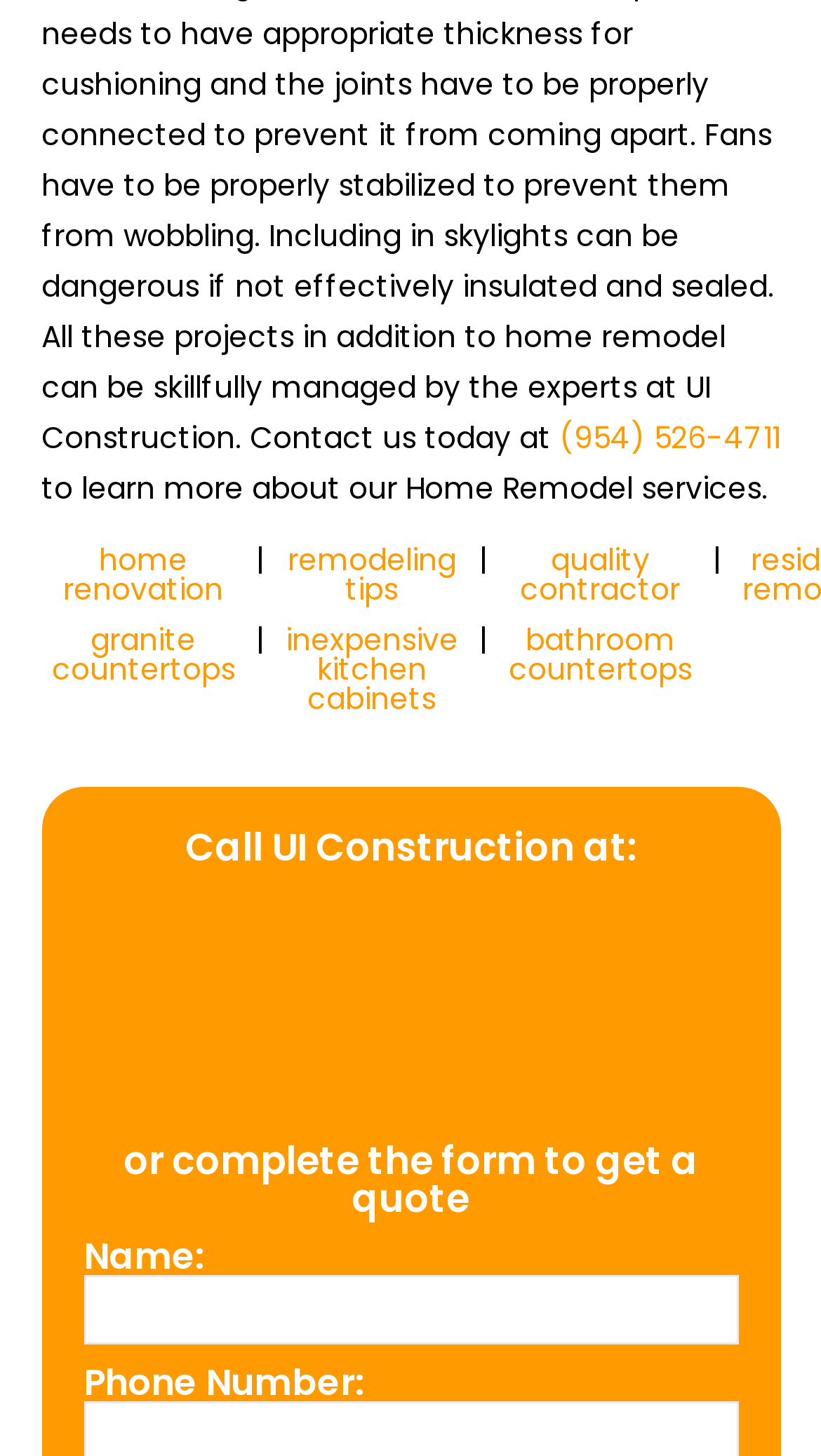Point out the bounding box coordinates of the section to click in order to follow this instruction: "Subscribe to the Ledger".

None